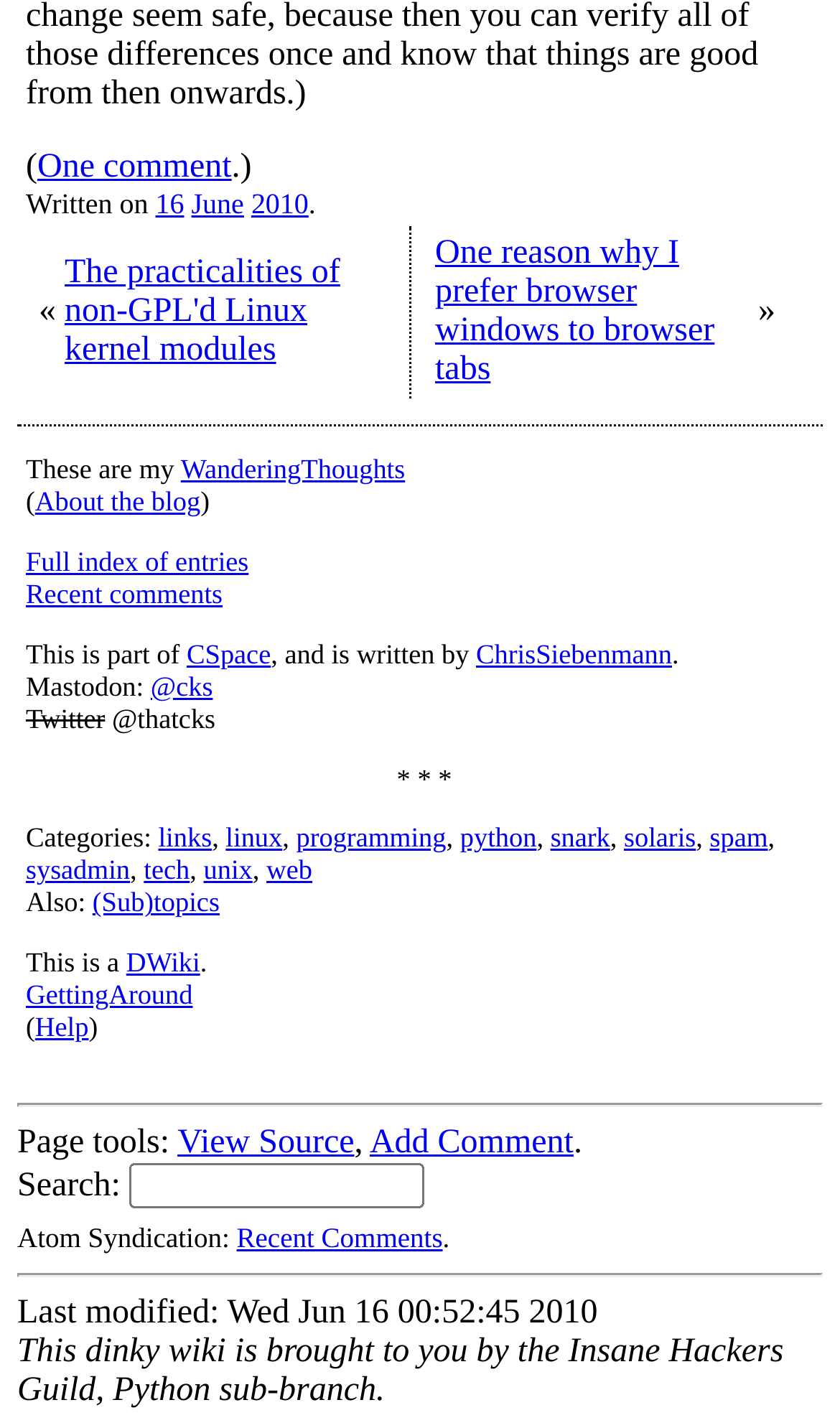What is the author's Mastodon handle?
Using the information from the image, answer the question thoroughly.

I found the author's Mastodon handle by looking at the text 'Mastodon: @cks' which is located near the top of the page.